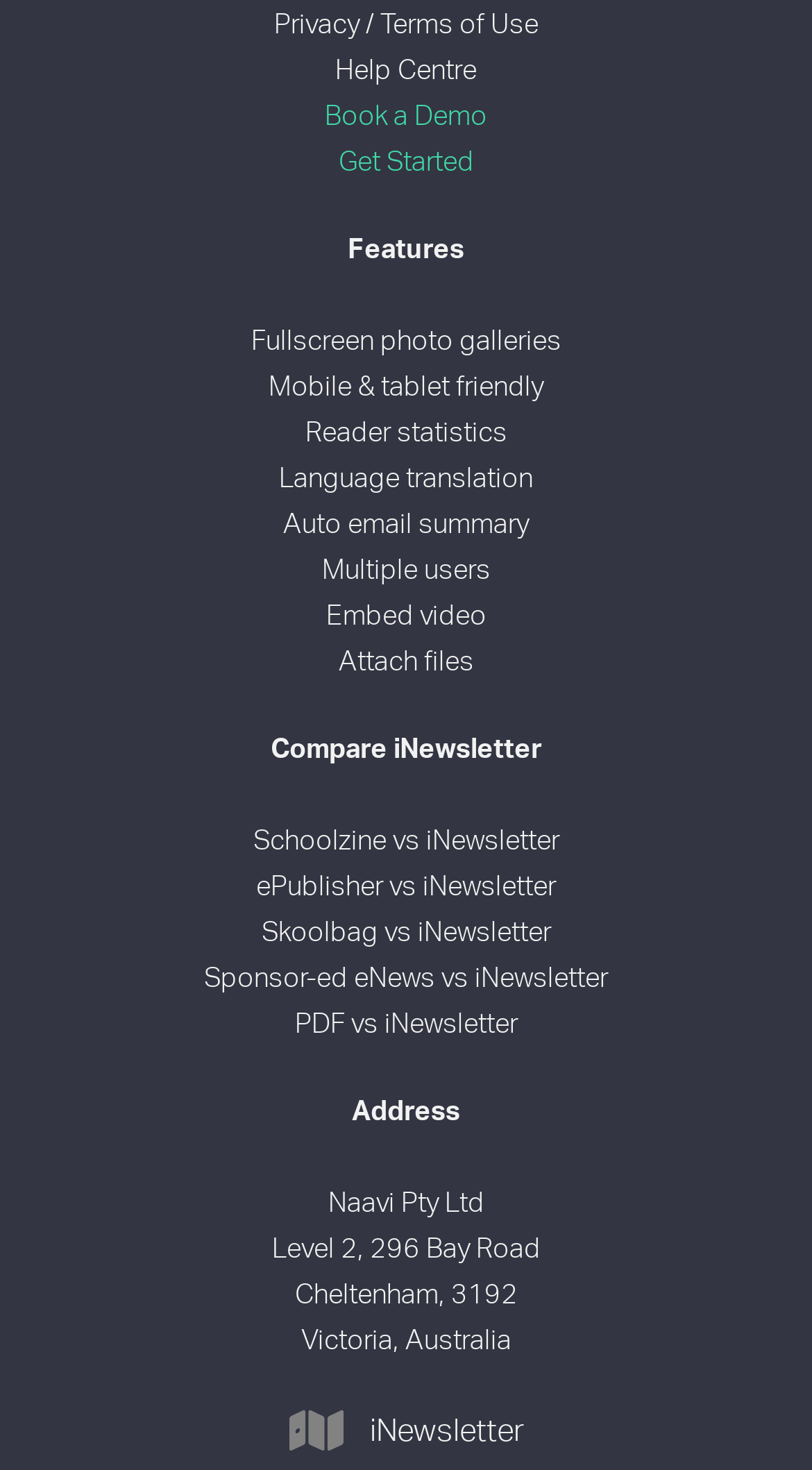What is the company name?
Based on the screenshot, answer the question with a single word or phrase.

Naavi Pty Ltd